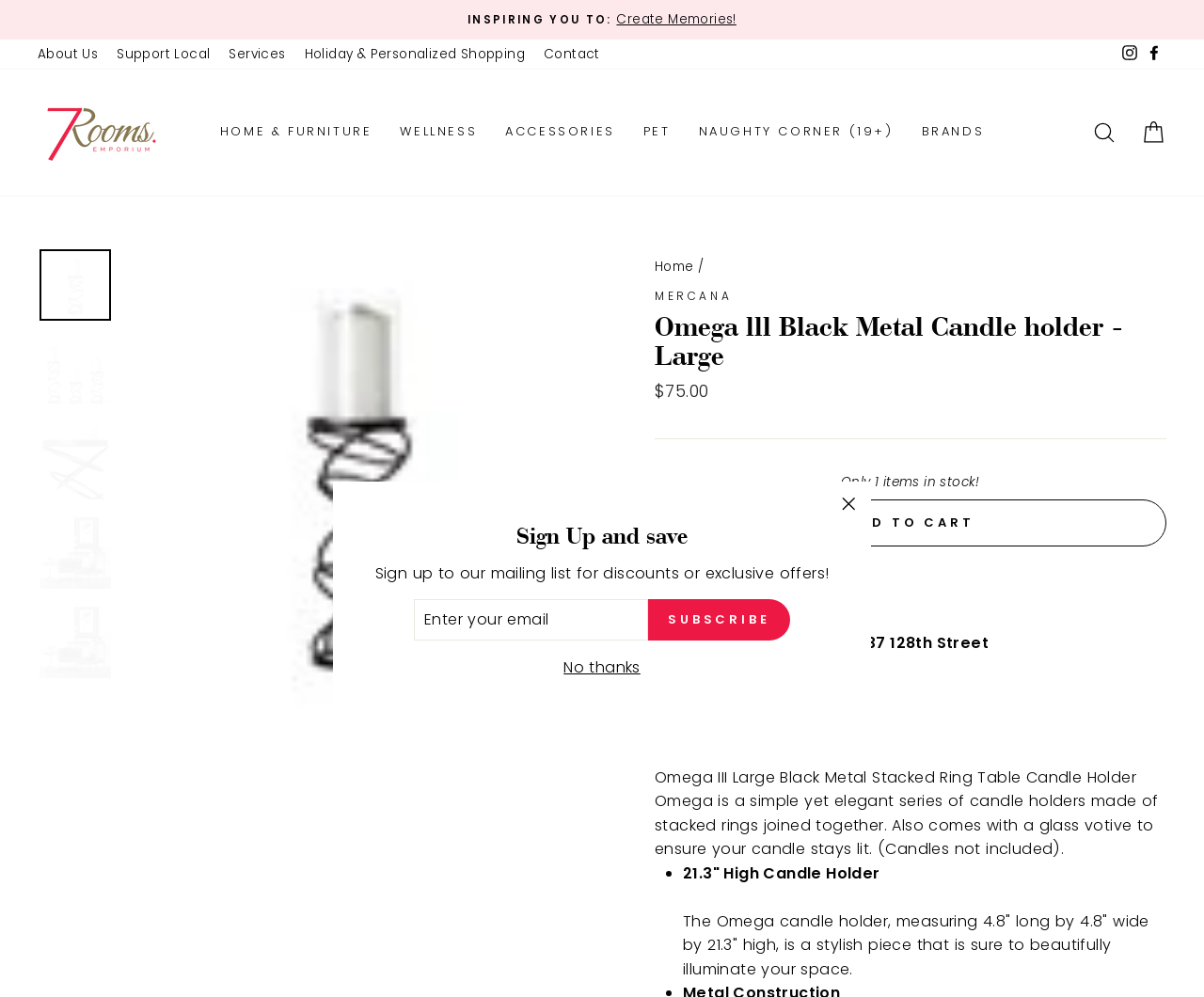From the details in the image, provide a thorough response to the question: What is the material of the Omega candle holder?

The material of the Omega candle holder can be found in the product title, where it is stated as 'Omega III Large Black Metal Stacked Ring Table Candle Holder'.